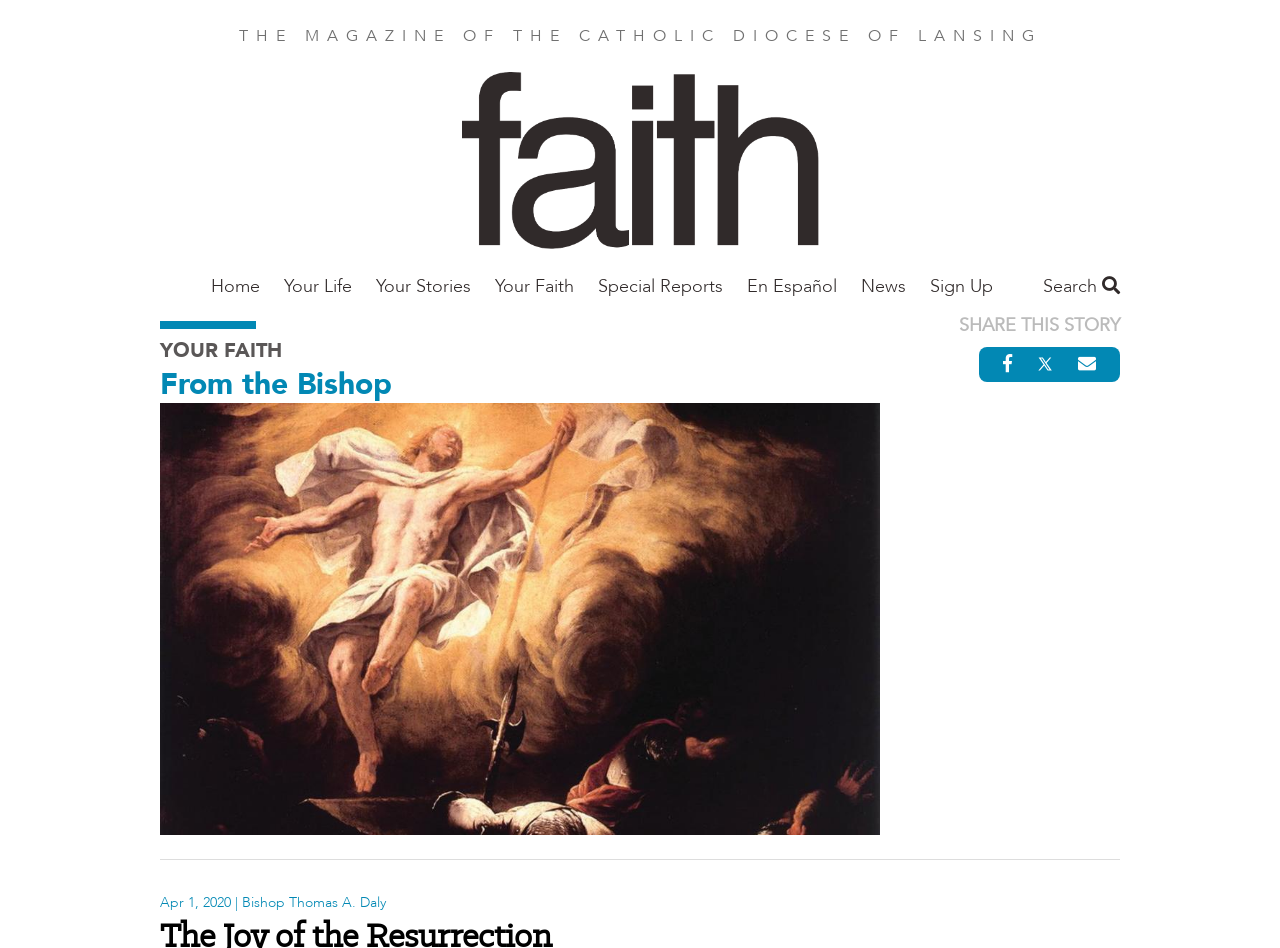How many main navigation links are there?
Please respond to the question thoroughly and include all relevant details.

I counted the number of links under the 'Main Nav Faith Mag' heading, which are 'Home', 'Your Life', 'Your Stories', 'Your Faith', 'Special Reports', 'En Español', 'News', and 'Sign Up', totaling 9 links.